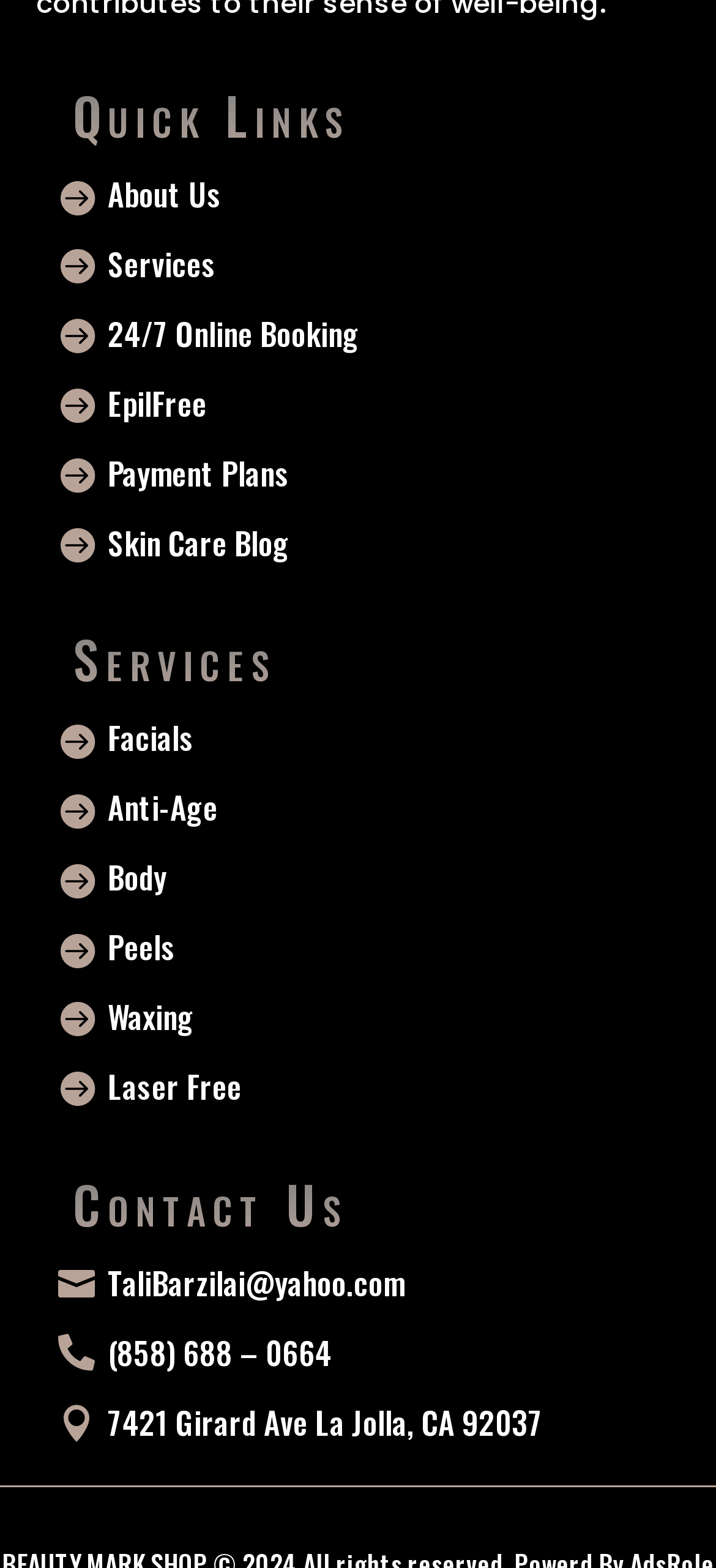What is the phone number to contact? Please answer the question using a single word or phrase based on the image.

(858) 688 – 0664